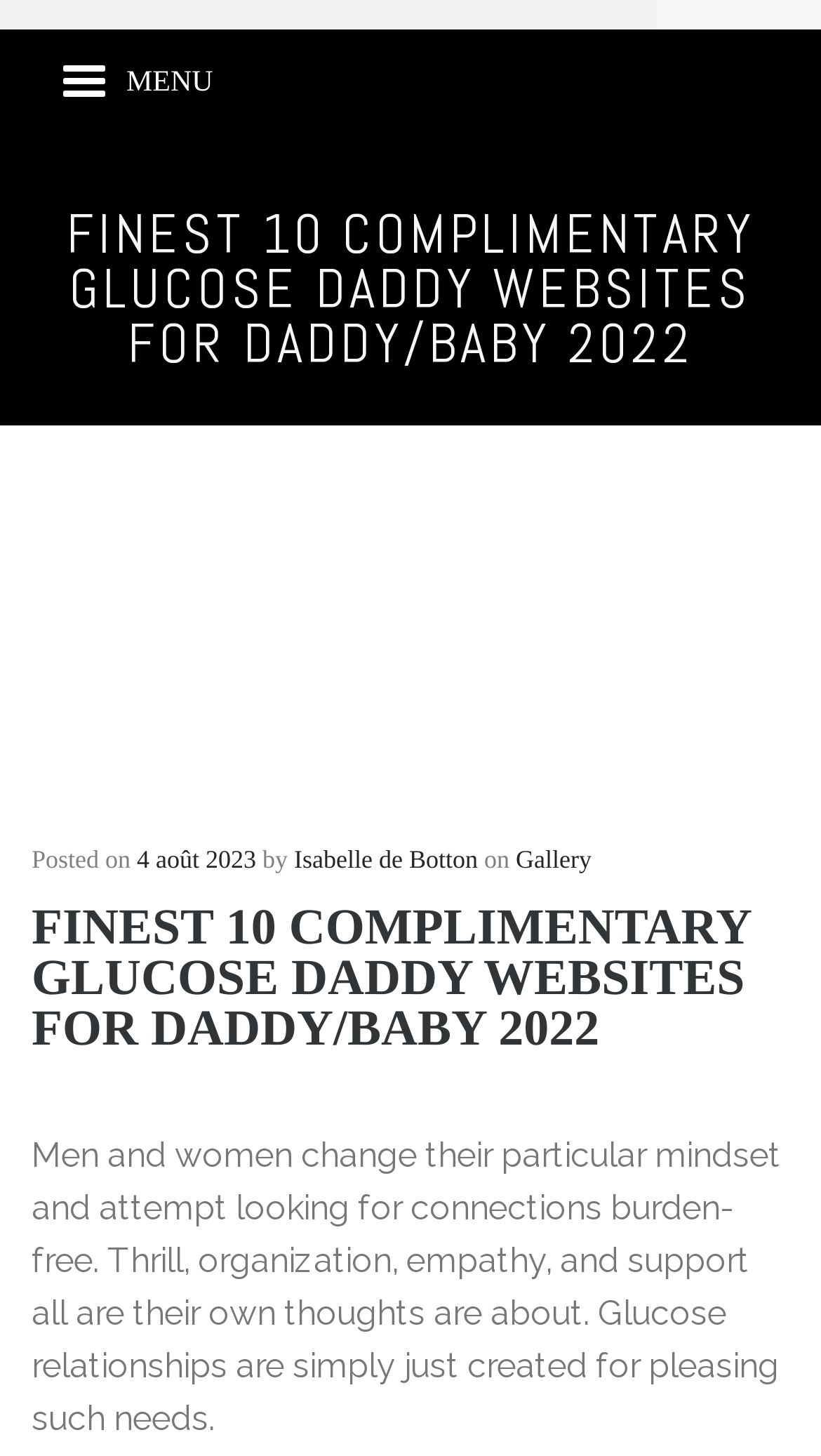What is the category of the website?
Based on the image, respond with a single word or phrase.

Dating